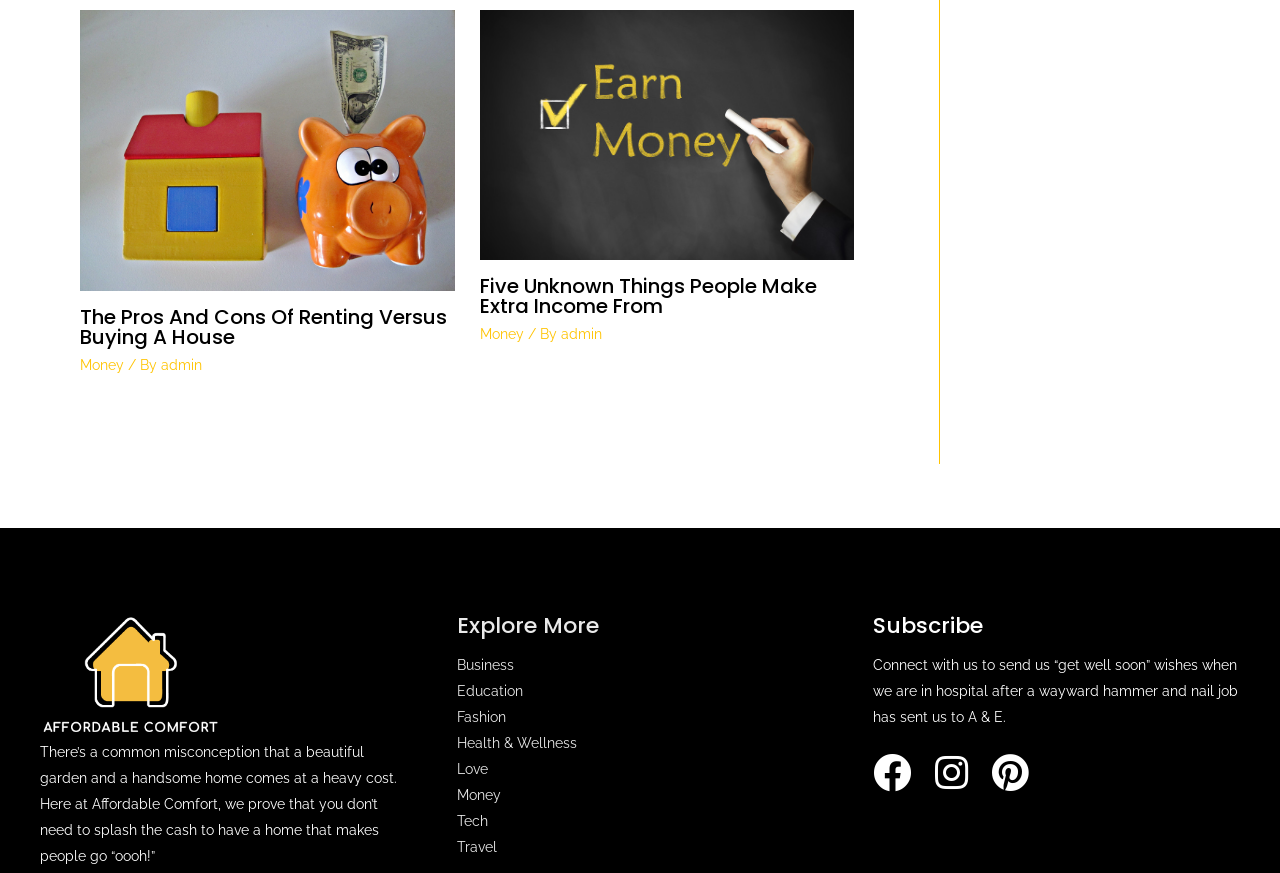Identify the bounding box coordinates for the region of the element that should be clicked to carry out the instruction: "Subscribe to the newsletter". The bounding box coordinates should be four float numbers between 0 and 1, i.e., [left, top, right, bottom].

[0.682, 0.698, 0.969, 0.736]